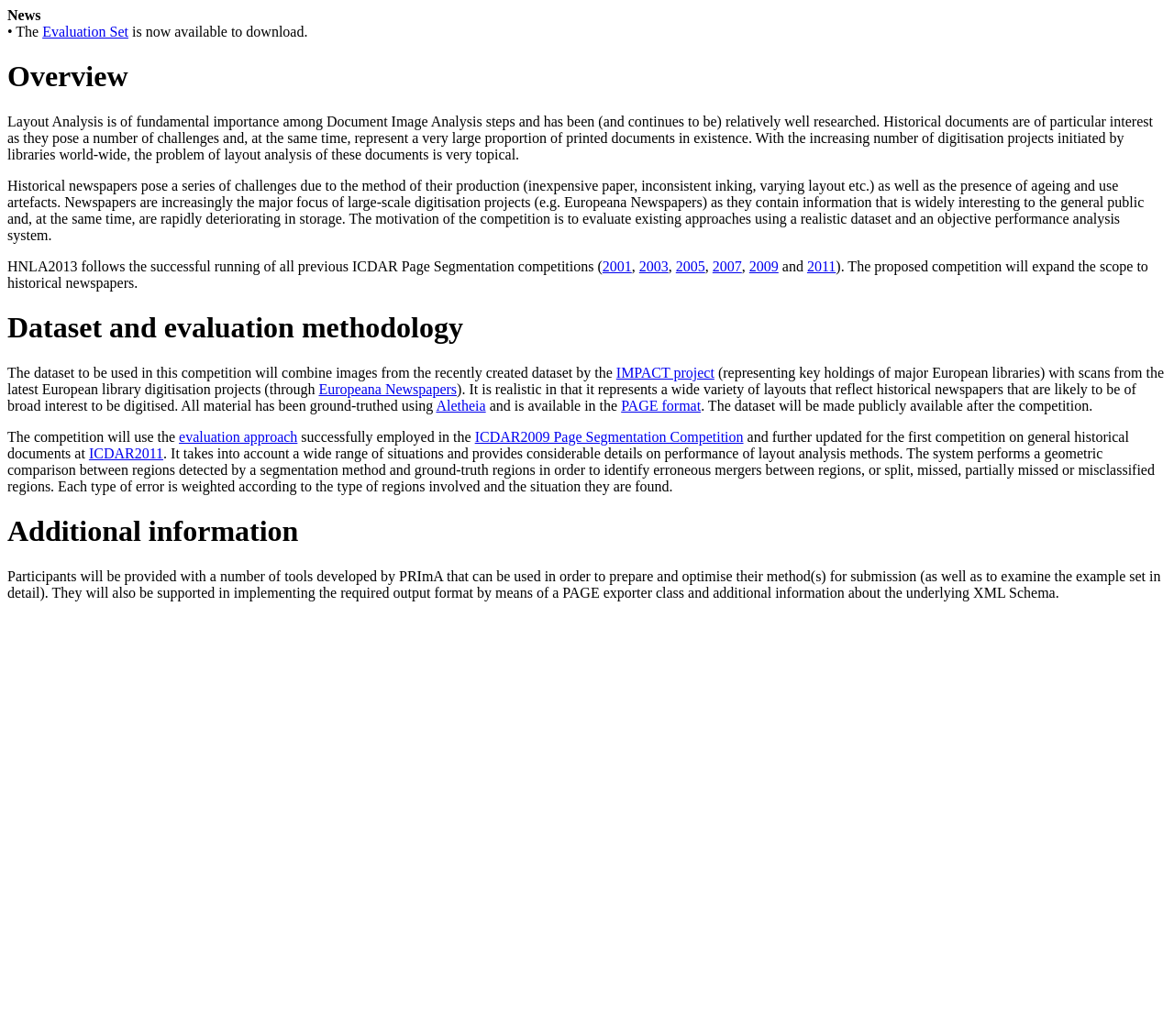Identify the bounding box coordinates of the area that should be clicked in order to complete the given instruction: "Explore 'Europeana Newspapers'". The bounding box coordinates should be four float numbers between 0 and 1, i.e., [left, top, right, bottom].

[0.271, 0.368, 0.389, 0.383]